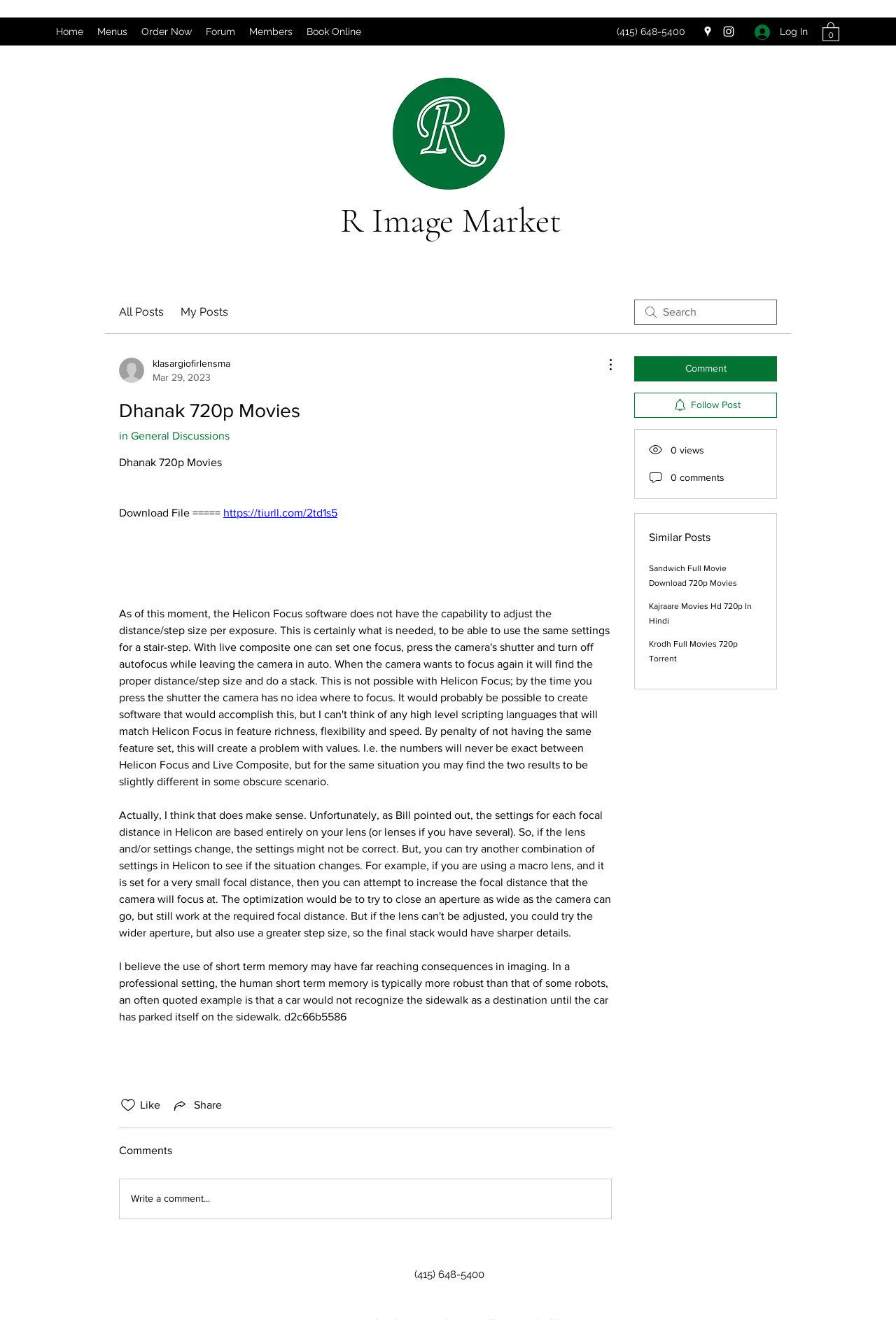Use the information in the screenshot to answer the question comprehensively: What is the phone number displayed on the webpage?

The phone number is displayed in two places on the webpage, once in the top-right corner and again at the bottom of the page. It is written in a static text element.